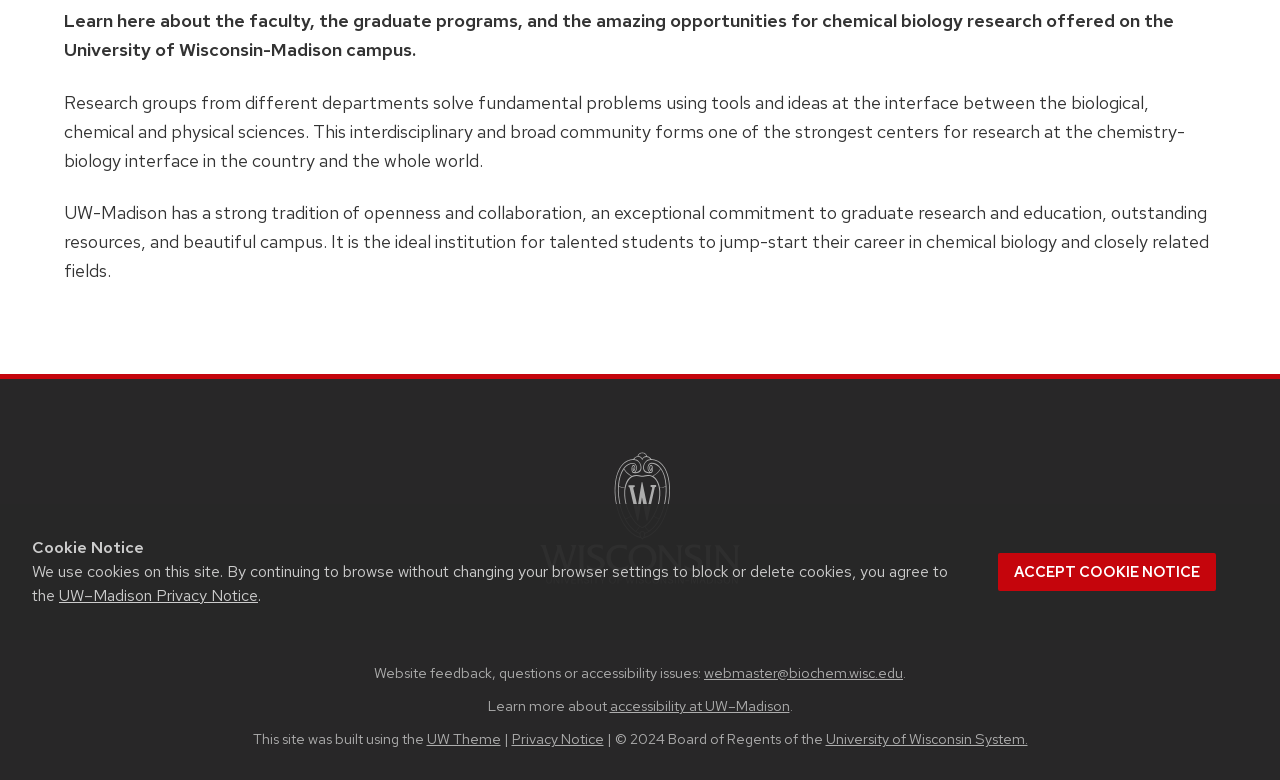Identify the bounding box coordinates for the UI element described as follows: webmaster@biochem.wisc.edu. Use the format (top-left x, top-left y, bottom-right x, bottom-right y) and ensure all values are floating point numbers between 0 and 1.

[0.55, 0.85, 0.705, 0.874]